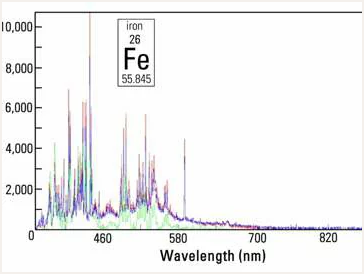Generate an elaborate caption for the image.

The image displays a spectral graph representing the chemical analysis of iron (Fe), denoted by the atomic number 26 and atomic weight 55.845. The x-axis indicates wavelength in nanometers (nm), ranging from 460 to 820 nm, while the y-axis shows the intensity of spectral lines, peaking around 8,000. Various color-coded lines suggest different measurement conditions or sample states, highlighting the presence of specific spectral lines associated with iron. This graphical representation is commonly used in techniques like Laser-Induced Breakdown Spectroscopy (LIBS) for analyzing metallic samples.